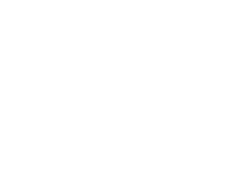Please answer the following query using a single word or phrase: 
What is the purpose of the image?

To emphasize the importance of pest control